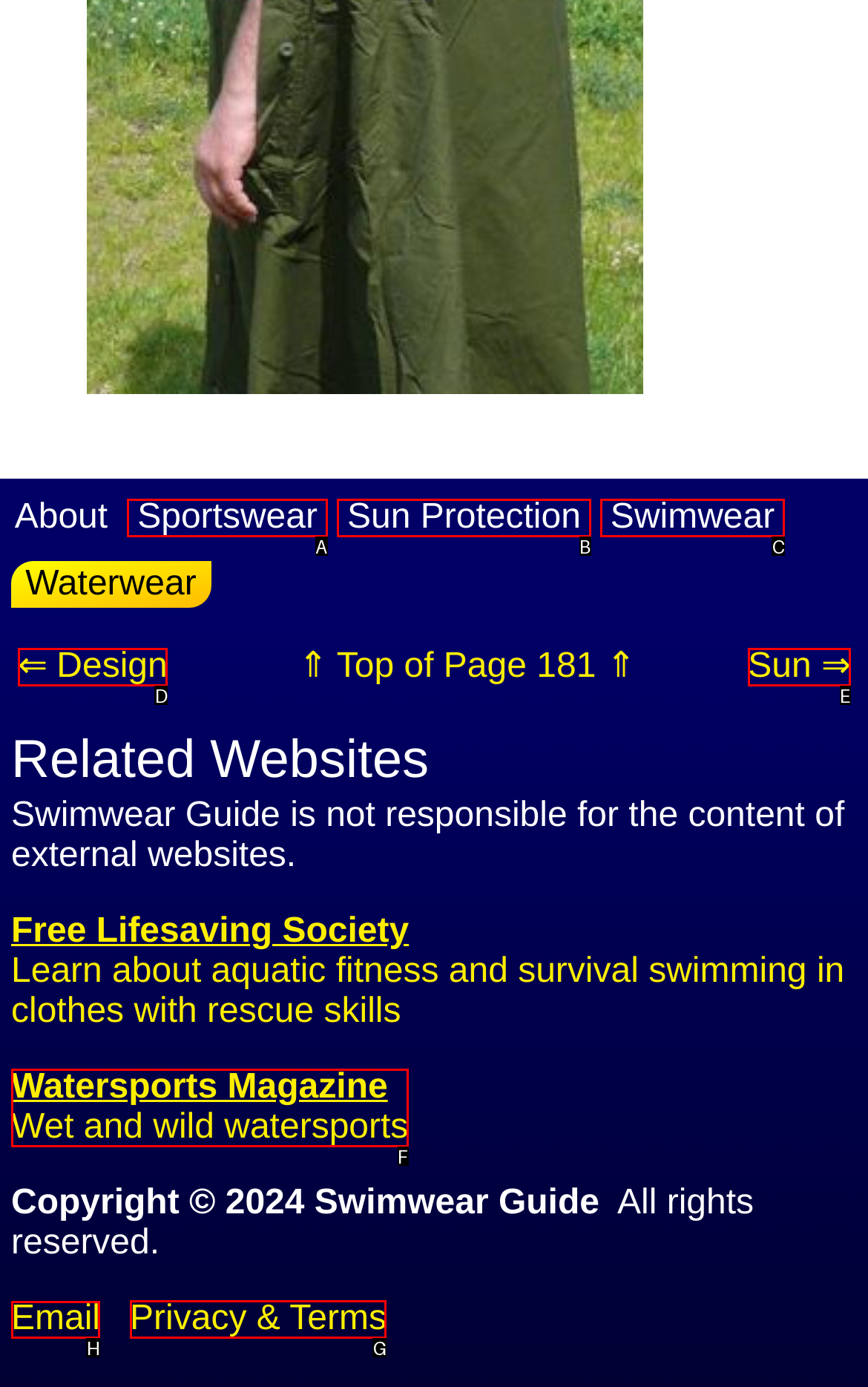Select the correct option from the given choices to perform this task: Check Email. Provide the letter of that option.

H